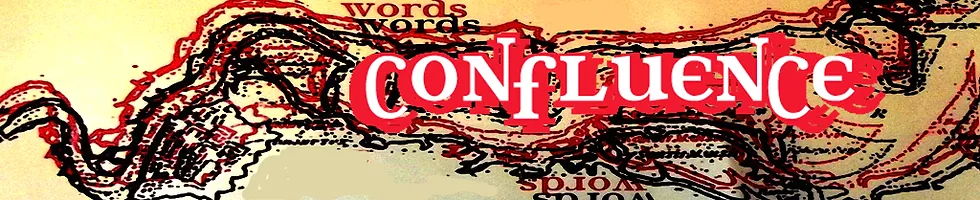Using the details from the image, please elaborate on the following question: What does the logo symbolize?

The flowing lines and the repeated word 'words' surrounding the central text visually represent the merging of ideas and expressions, which symbolizes the confluence of voices and narratives that the magazine aims to celebrate.